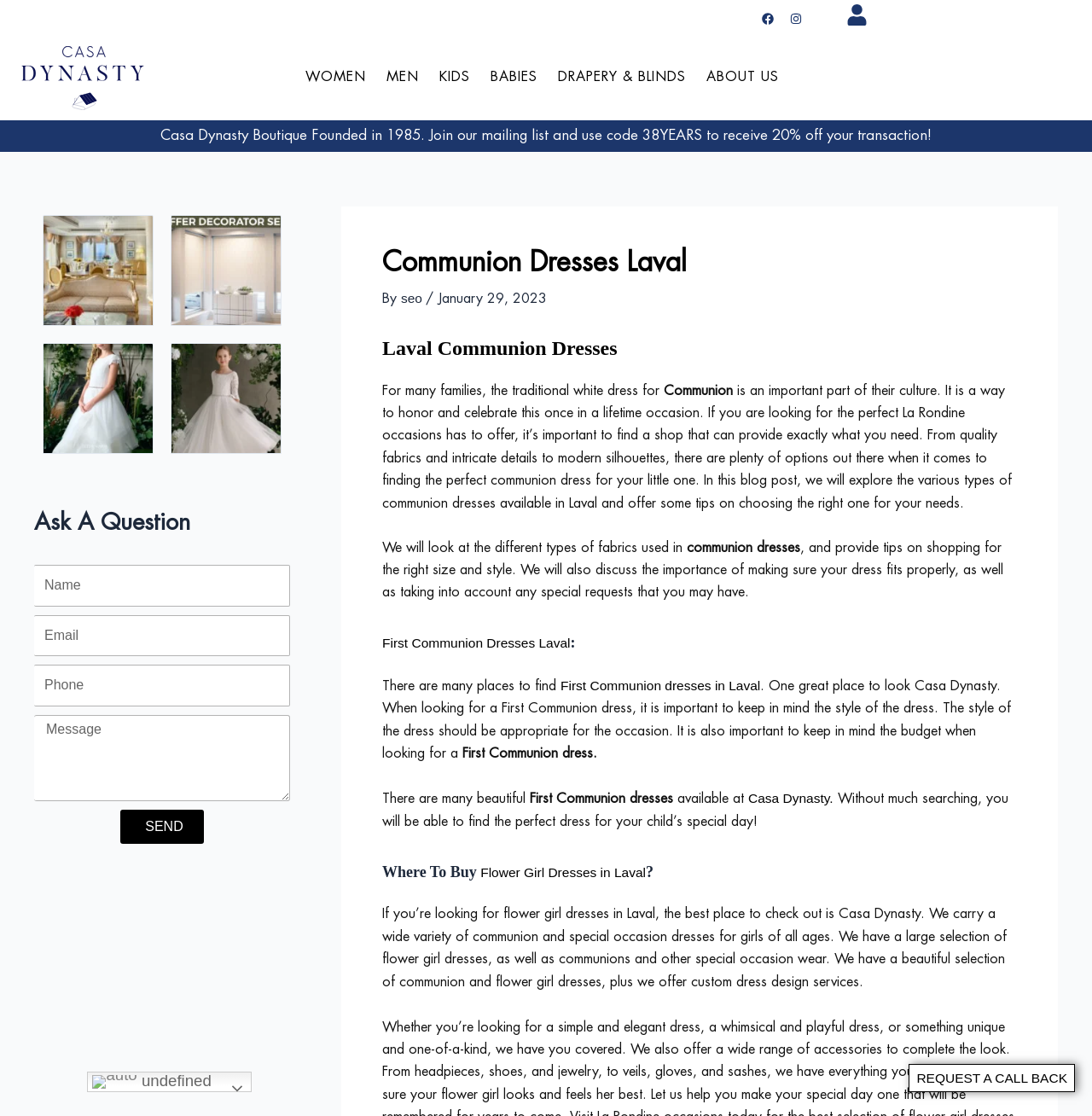Identify the bounding box coordinates for the region to click in order to carry out this instruction: "Click the SEND button". Provide the coordinates using four float numbers between 0 and 1, formatted as [left, top, right, bottom].

[0.11, 0.726, 0.186, 0.756]